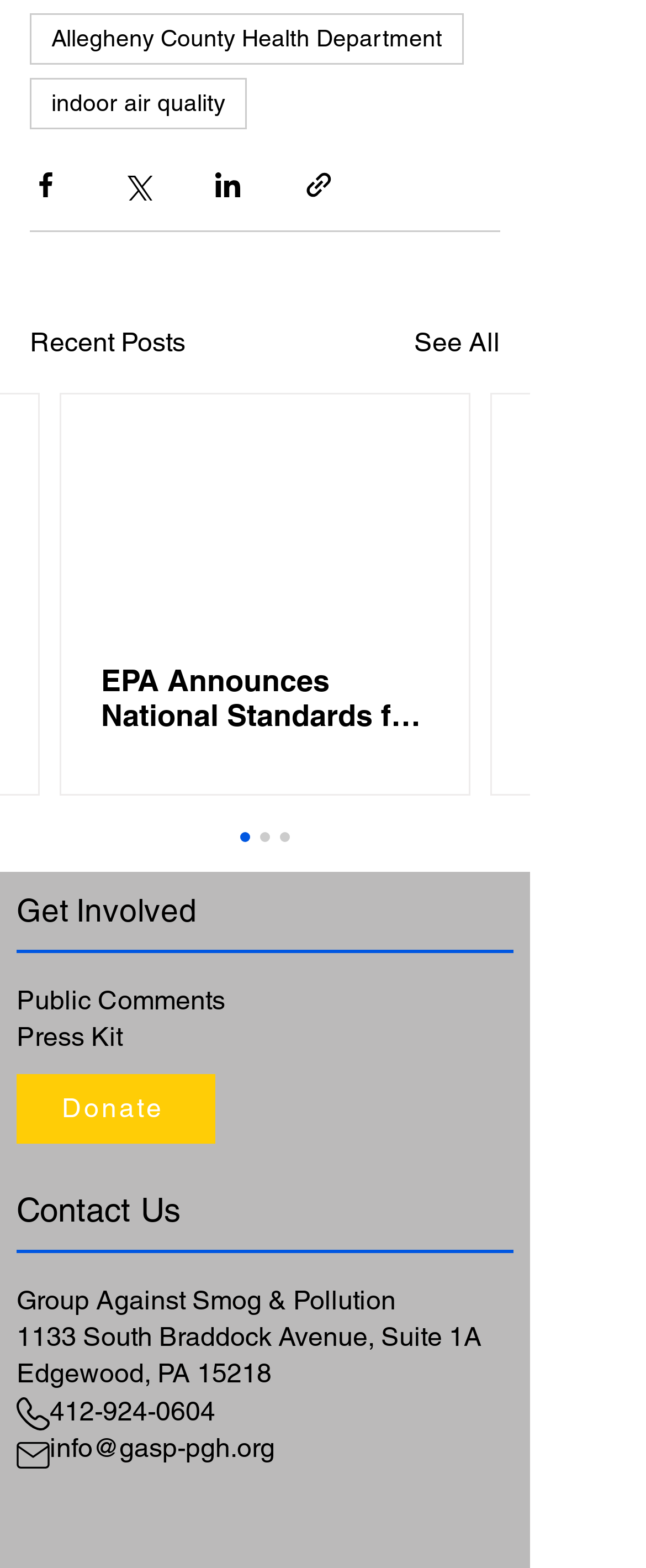Determine the bounding box coordinates of the clickable region to execute the instruction: "Donate". The coordinates should be four float numbers between 0 and 1, denoted as [left, top, right, bottom].

[0.026, 0.685, 0.333, 0.729]